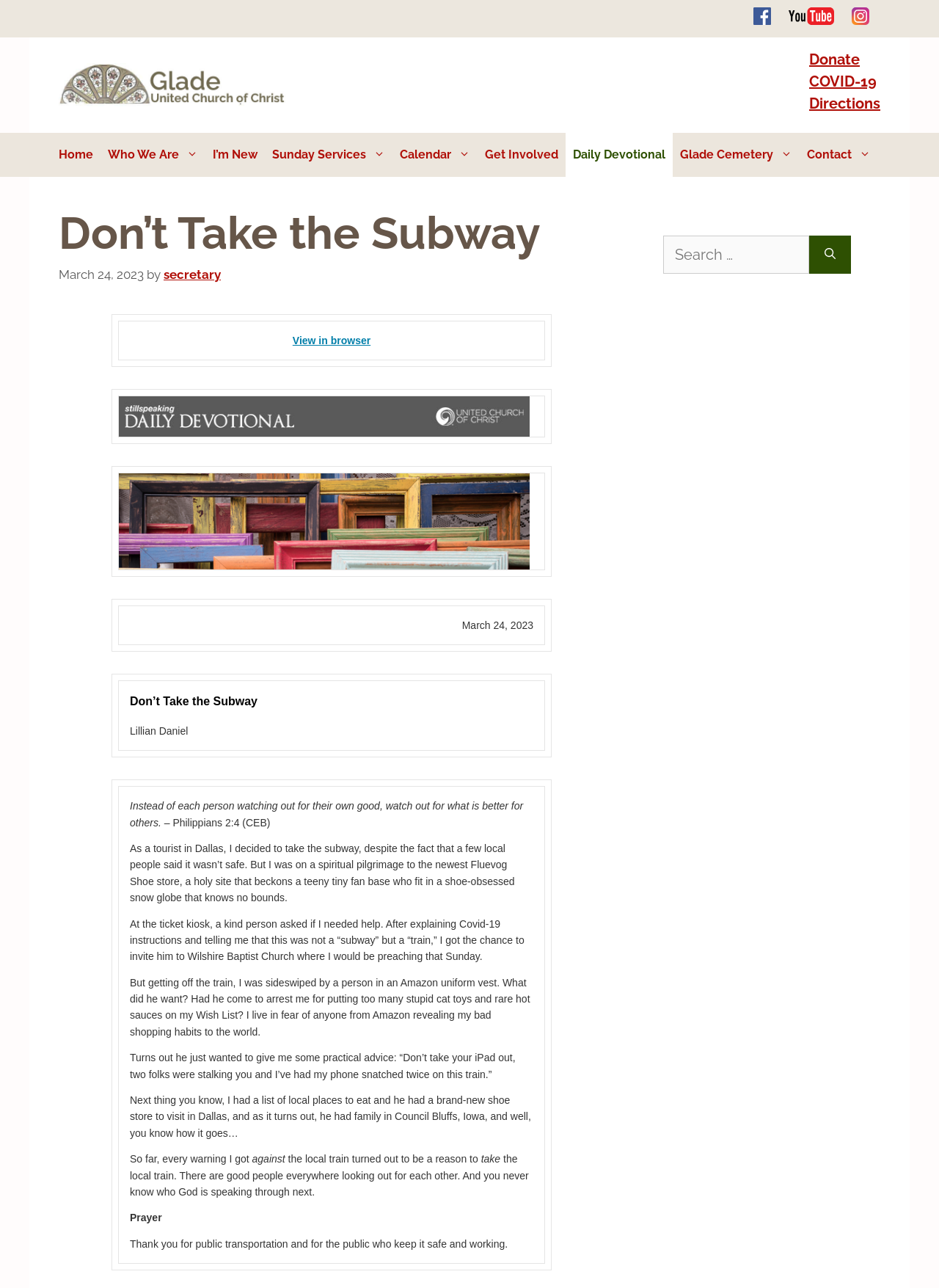Please locate the UI element described by "View in browser" and provide its bounding box coordinates.

[0.312, 0.26, 0.395, 0.269]